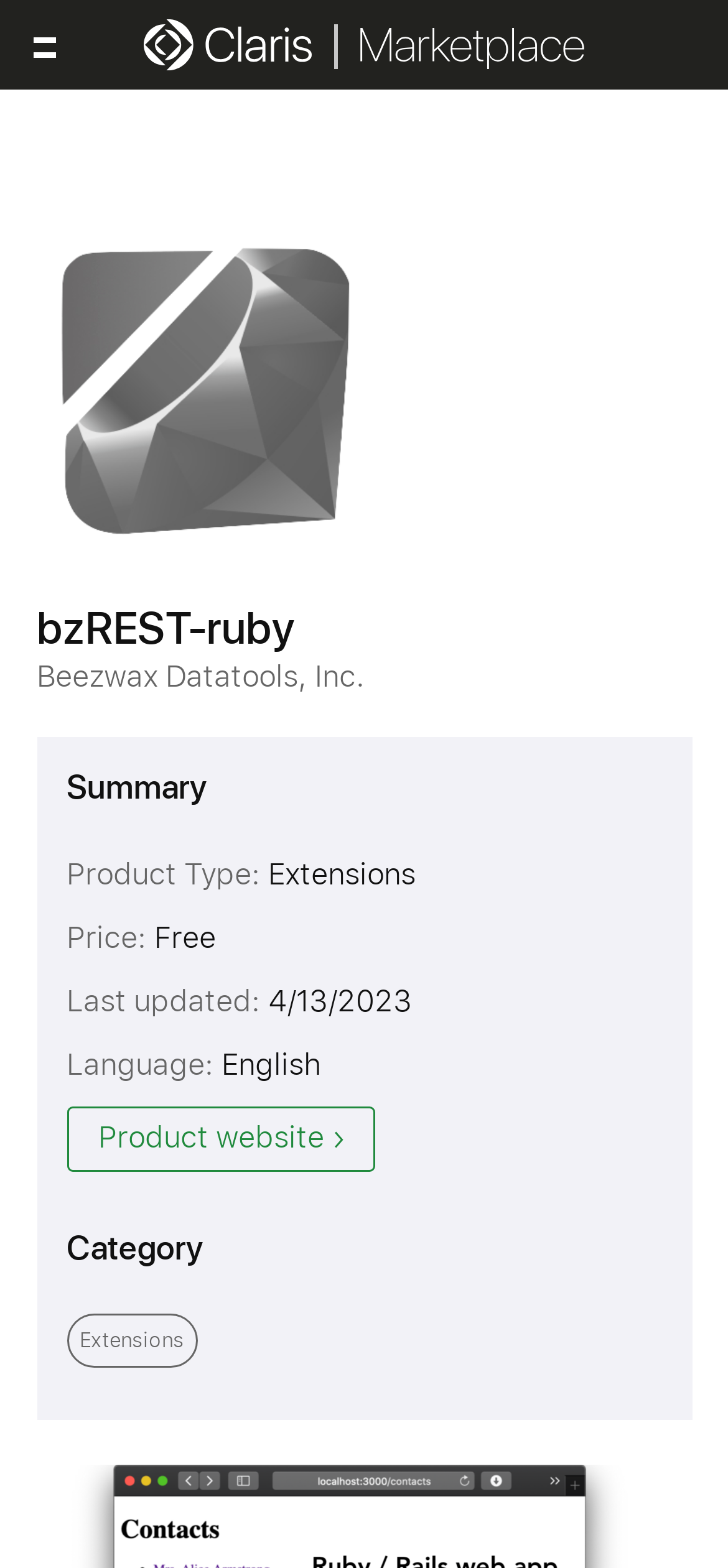What is the language of the product?
Please ensure your answer is as detailed and informative as possible.

The language of the product can be found in the static text element with the text 'Language:' and its corresponding value 'English' which is located below the last updated information.